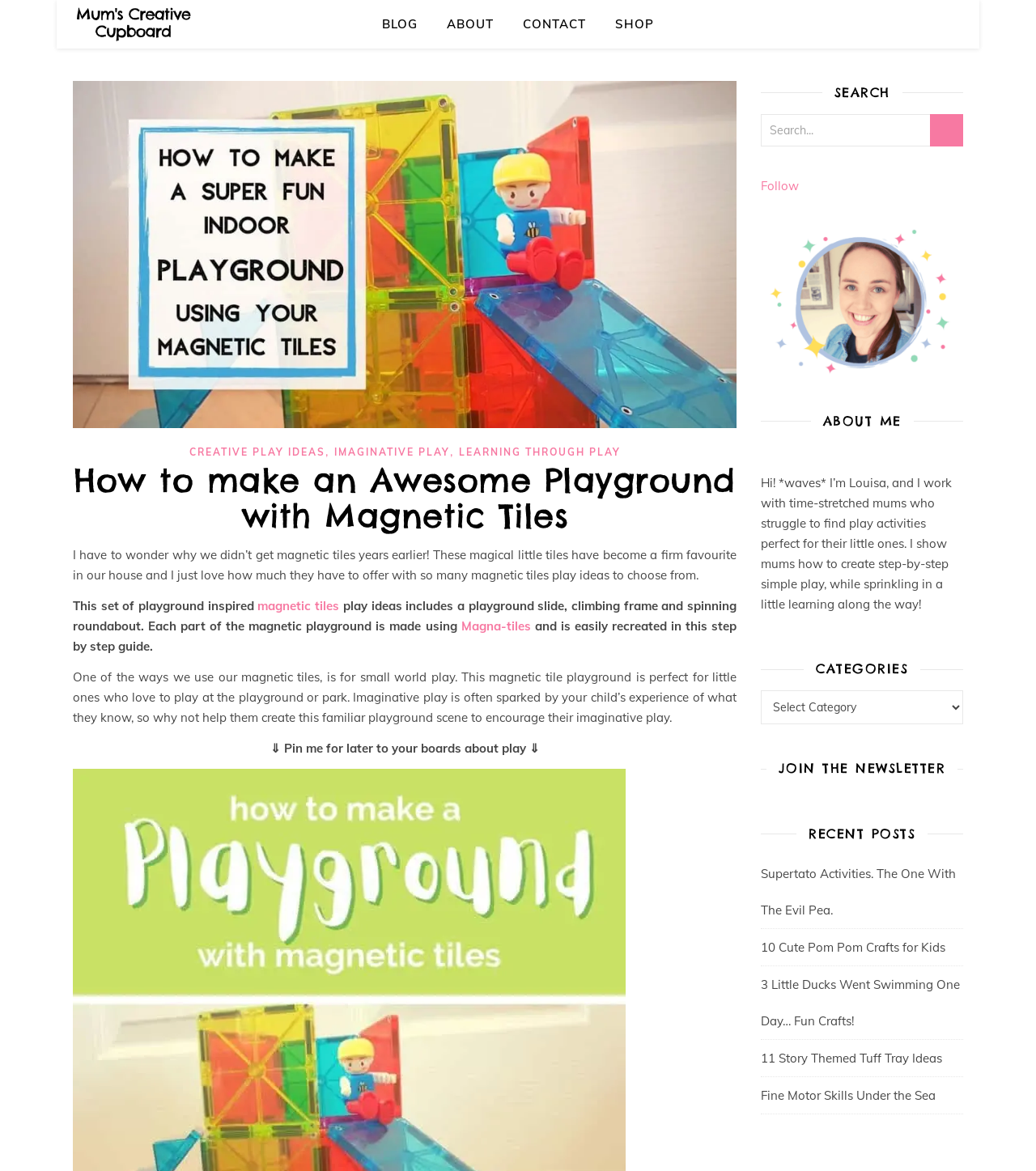Please determine the bounding box coordinates of the section I need to click to accomplish this instruction: "Click the 'Magna-tiles' link".

[0.445, 0.528, 0.512, 0.541]